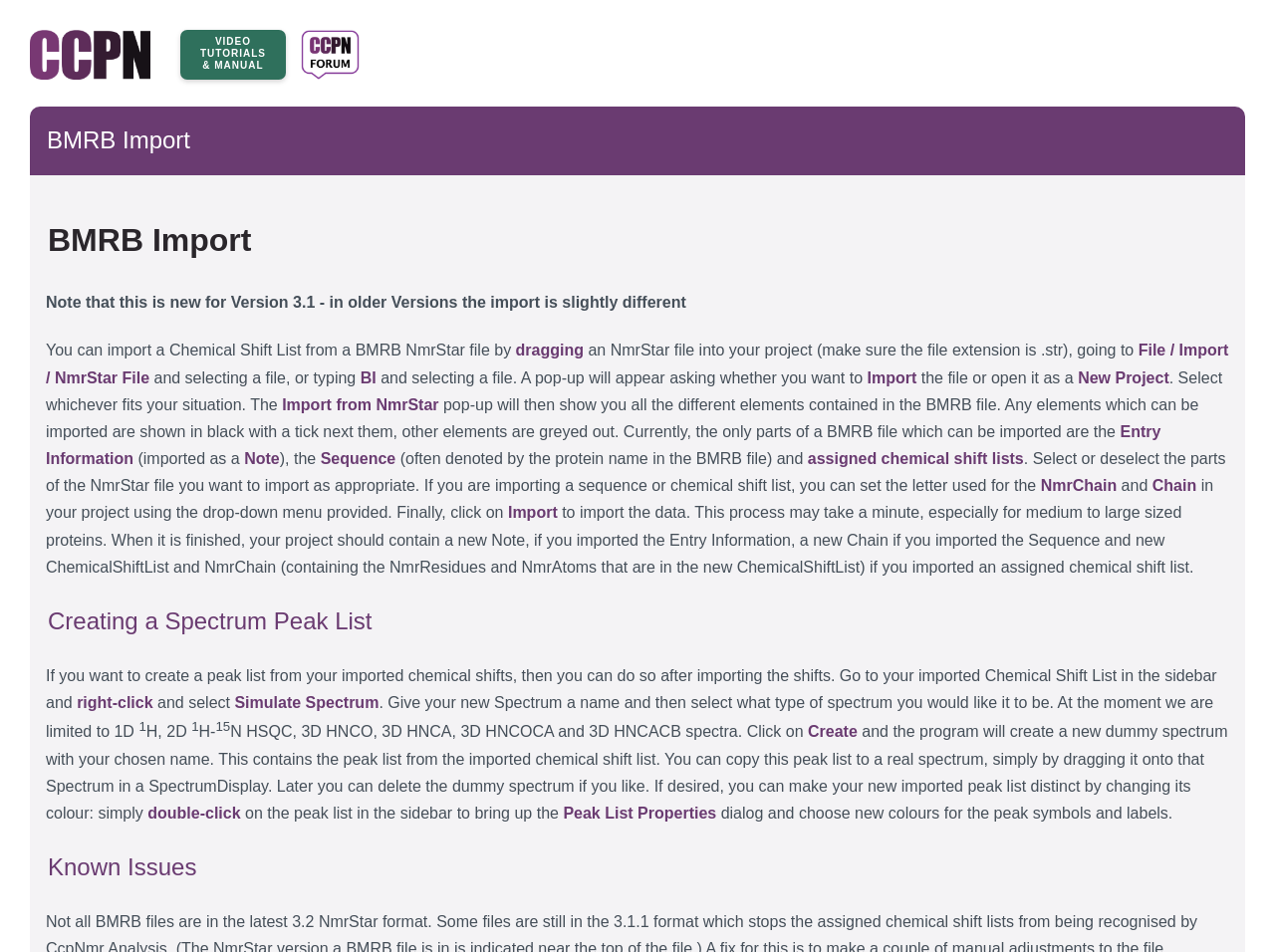Please analyze the image and provide a thorough answer to the question:
How do you change the color of a peak list?

To change the color of a peak list, the user needs to double-click on the peak list in the sidebar, which will bring up the Peak List Properties dialog. From there, the user can choose new colors for the peak symbols and labels.